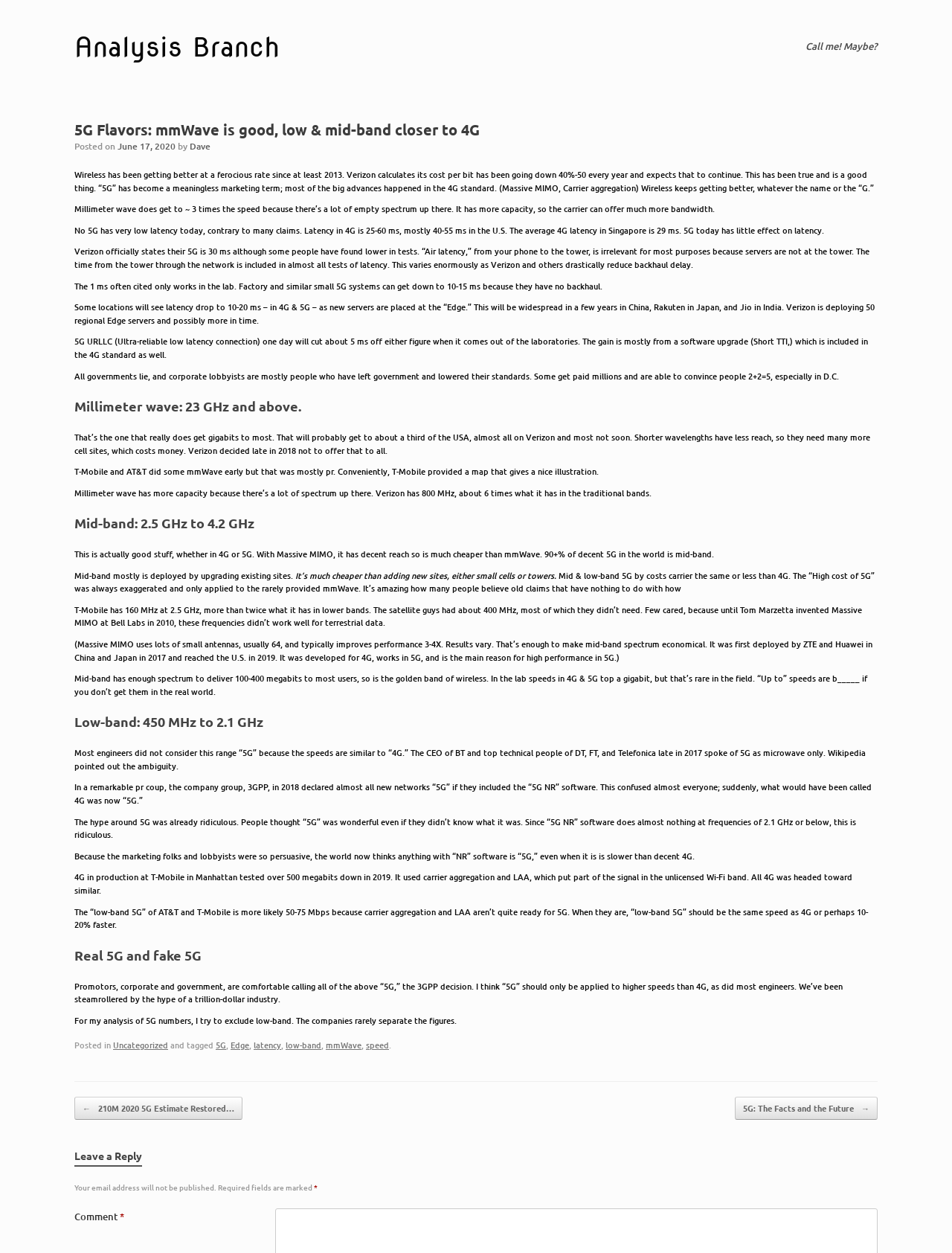Please locate the bounding box coordinates of the region I need to click to follow this instruction: "Leave a reply".

[0.078, 0.918, 0.149, 0.931]